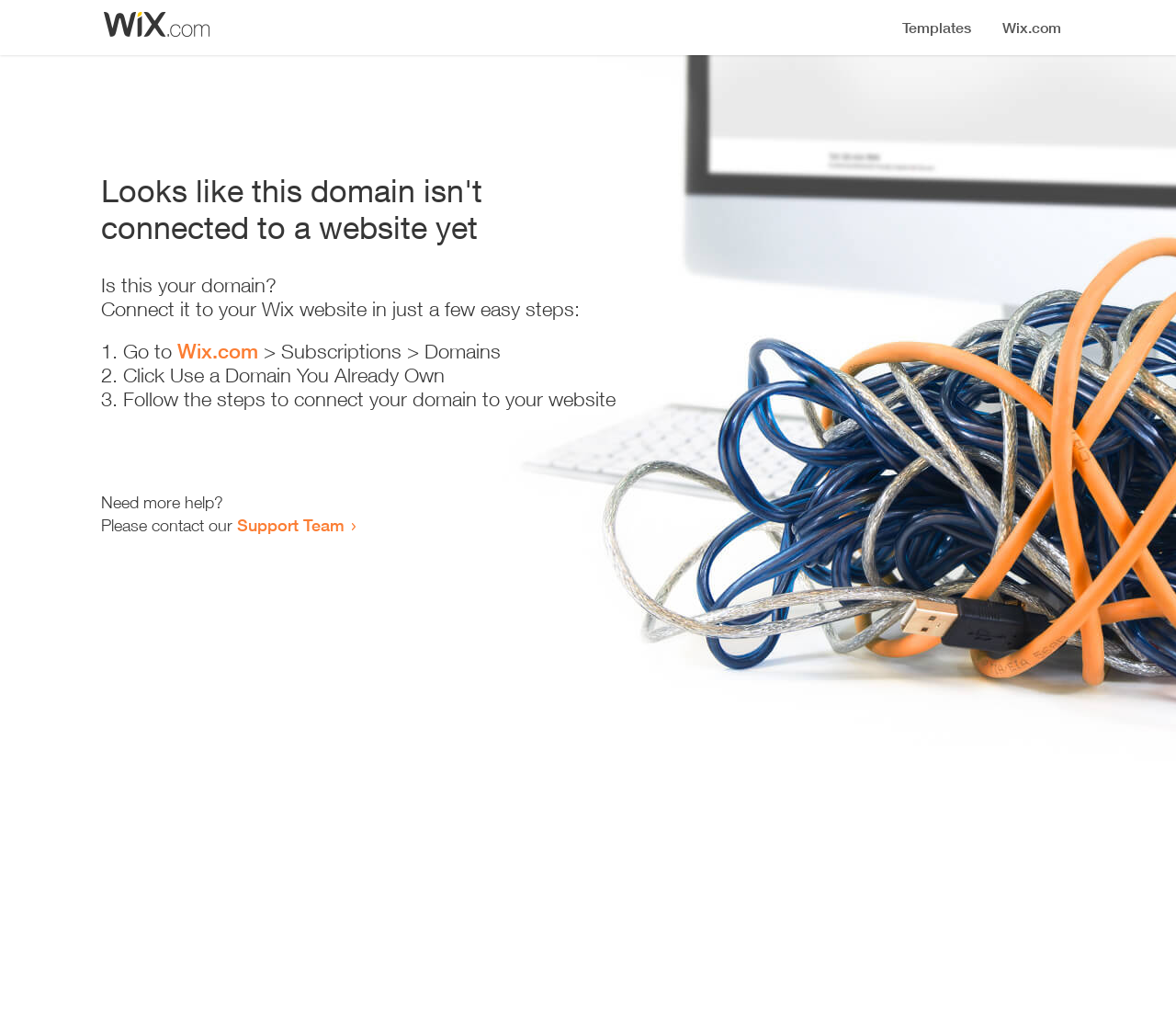Bounding box coordinates should be in the format (top-left x, top-left y, bottom-right x, bottom-right y) and all values should be floating point numbers between 0 and 1. Determine the bounding box coordinate for the UI element described as: Wix.com

[0.151, 0.328, 0.22, 0.351]